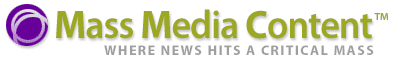What is the purpose of the tagline?
Refer to the image and give a detailed answer to the question.

The tagline 'WHERE NEWS HITS A CRITICAL MASS' reinforces the platform's dedication to amplifying news coverage, appealing to a diverse audience interested in media and journalism, as mentioned in the caption.